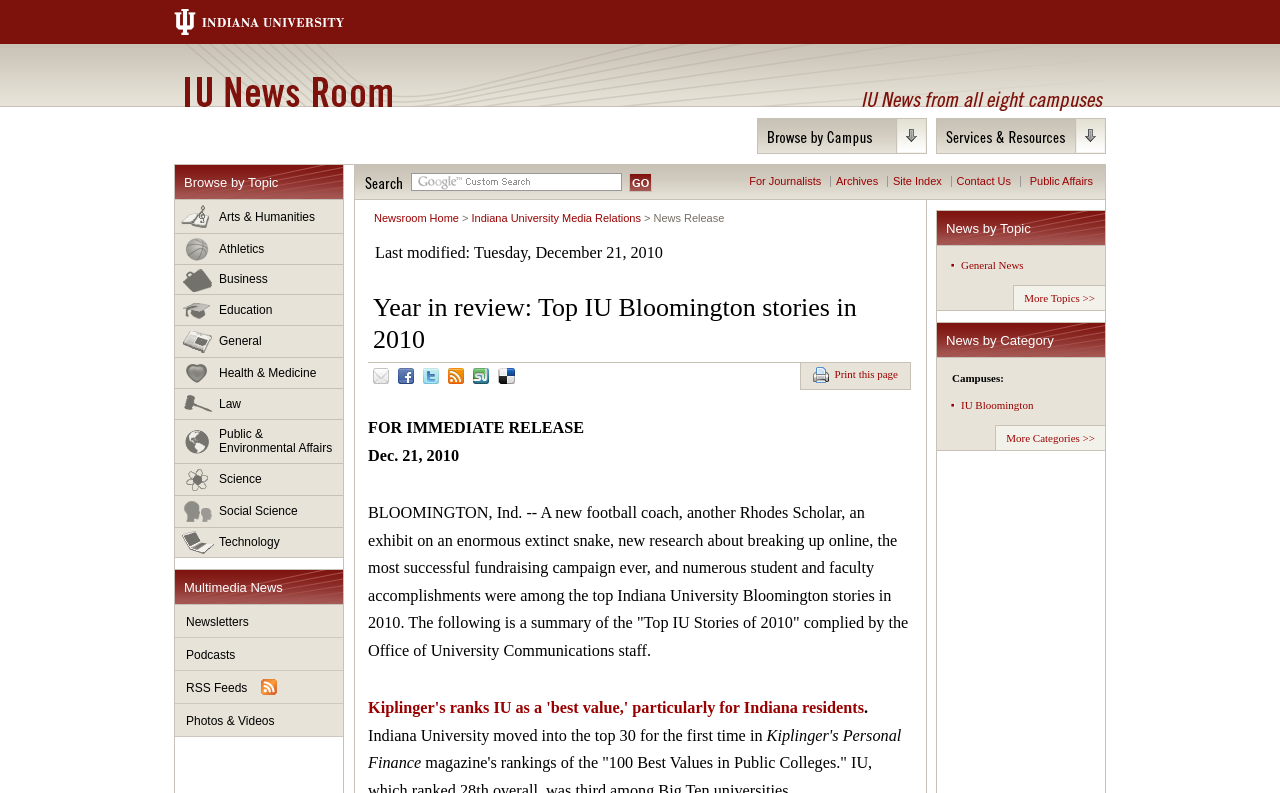Summarize the webpage with a detailed and informative caption.

The webpage is a news article from Indiana University's News Room, specifically highlighting the top stories of 2010 from IU Bloomington. At the top of the page, there is a heading "Year in review: Top IU Bloomington stories in 2010" followed by a brief summary of the top stories. 

On the left side of the page, there are several links to different topics, including "Arts & Humanities", "Athletics", "Business", and more. Below these links, there is a search bar with a "GO" button. 

On the right side of the page, there are links to "For Journalists", "Archives", "Site Index", and "Contact Us". 

The main content of the page is divided into sections, including "News by Topic" and "News by Category". Under "News by Topic", there are links to specific news stories, such as "General News". Under "News by Category", there are links to different campuses, including "IU Bloomington". 

At the bottom of the page, there are social media links to share the article, including "Email", "Facebook", "Twitter", and more. There is also a link to "Print this page". 

The article itself is a summary of the top stories of 2010, including a new football coach, a Rhodes Scholar, an exhibit on an extinct snake, and more. The article is divided into paragraphs, with links to specific news stories throughout.